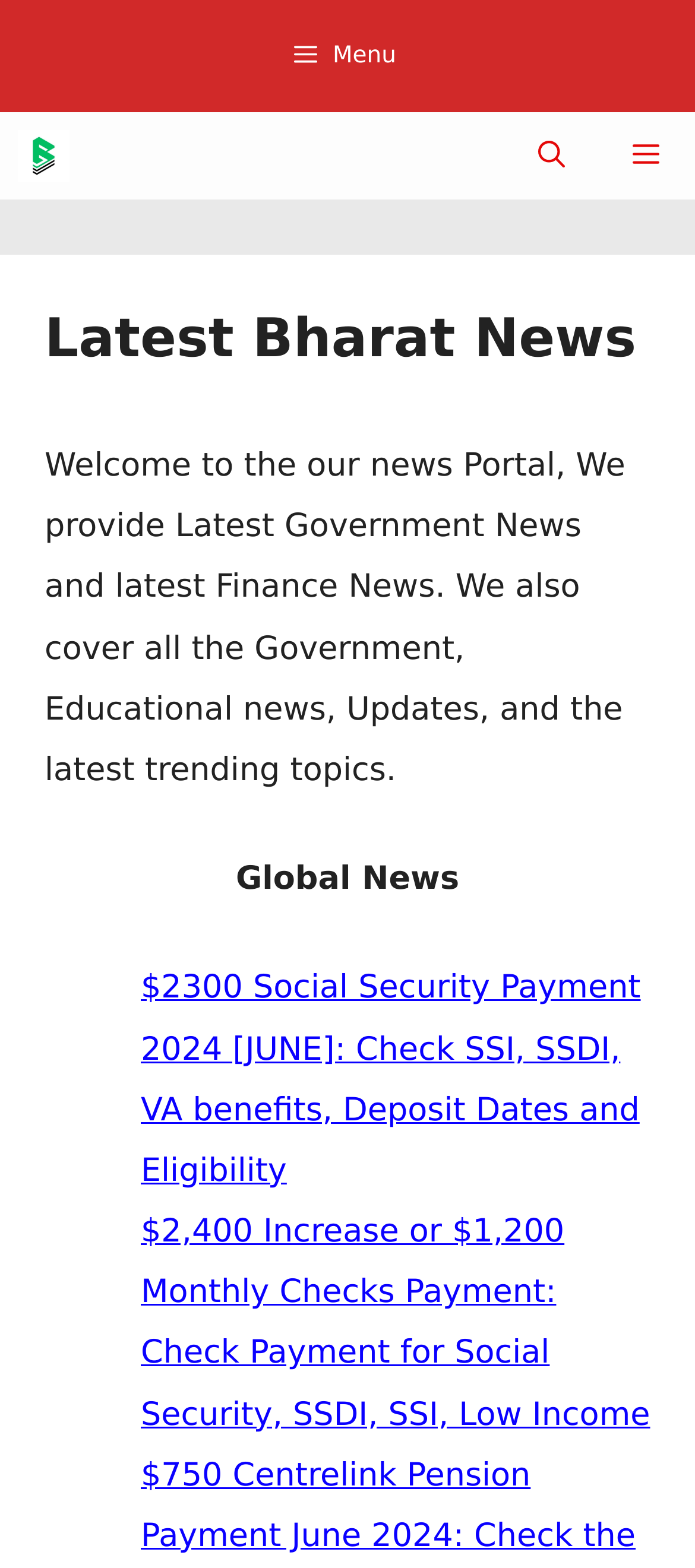Please find the top heading of the webpage and generate its text.

Latest Bharat News